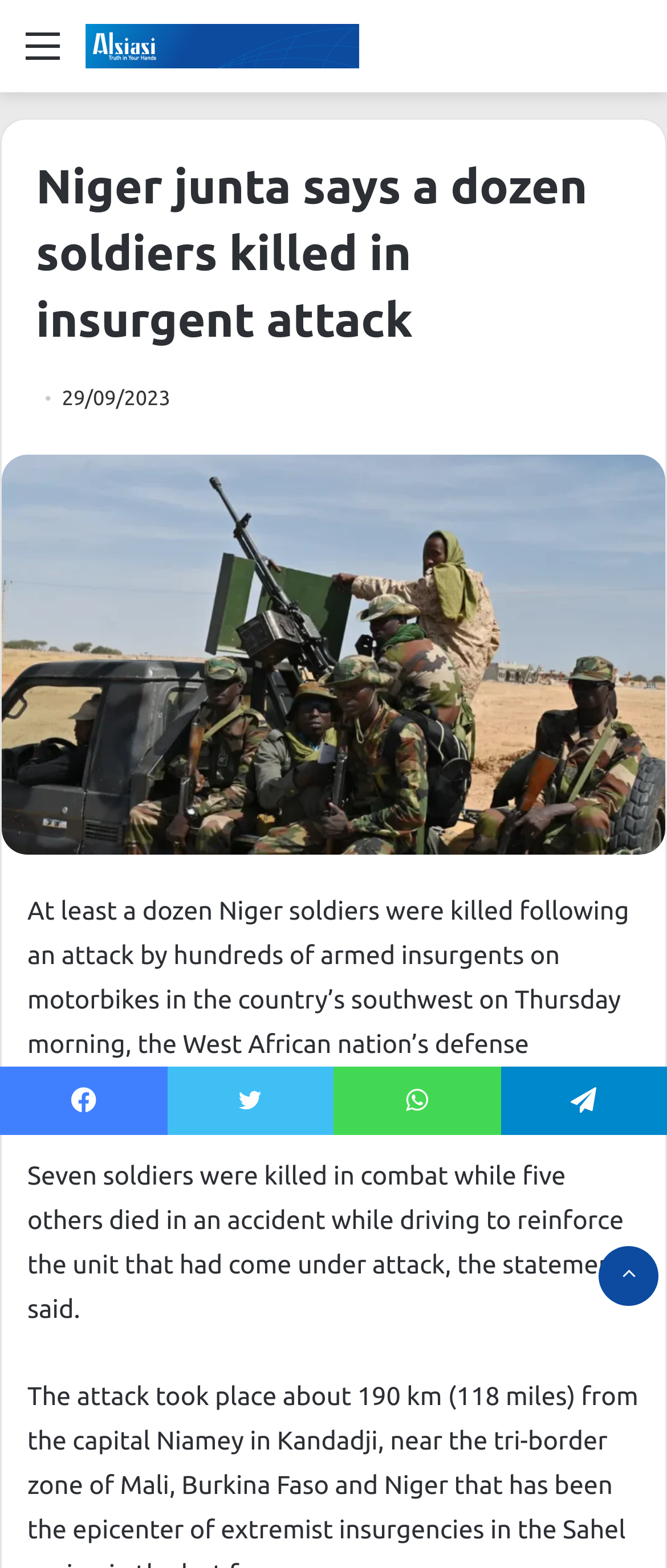How many social media links are present at the bottom of the page?
Use the information from the screenshot to give a comprehensive response to the question.

There are four social media links present at the bottom of the page, namely Facebook, Twitter, WhatsApp, and Telegram, which can be used to share the article.